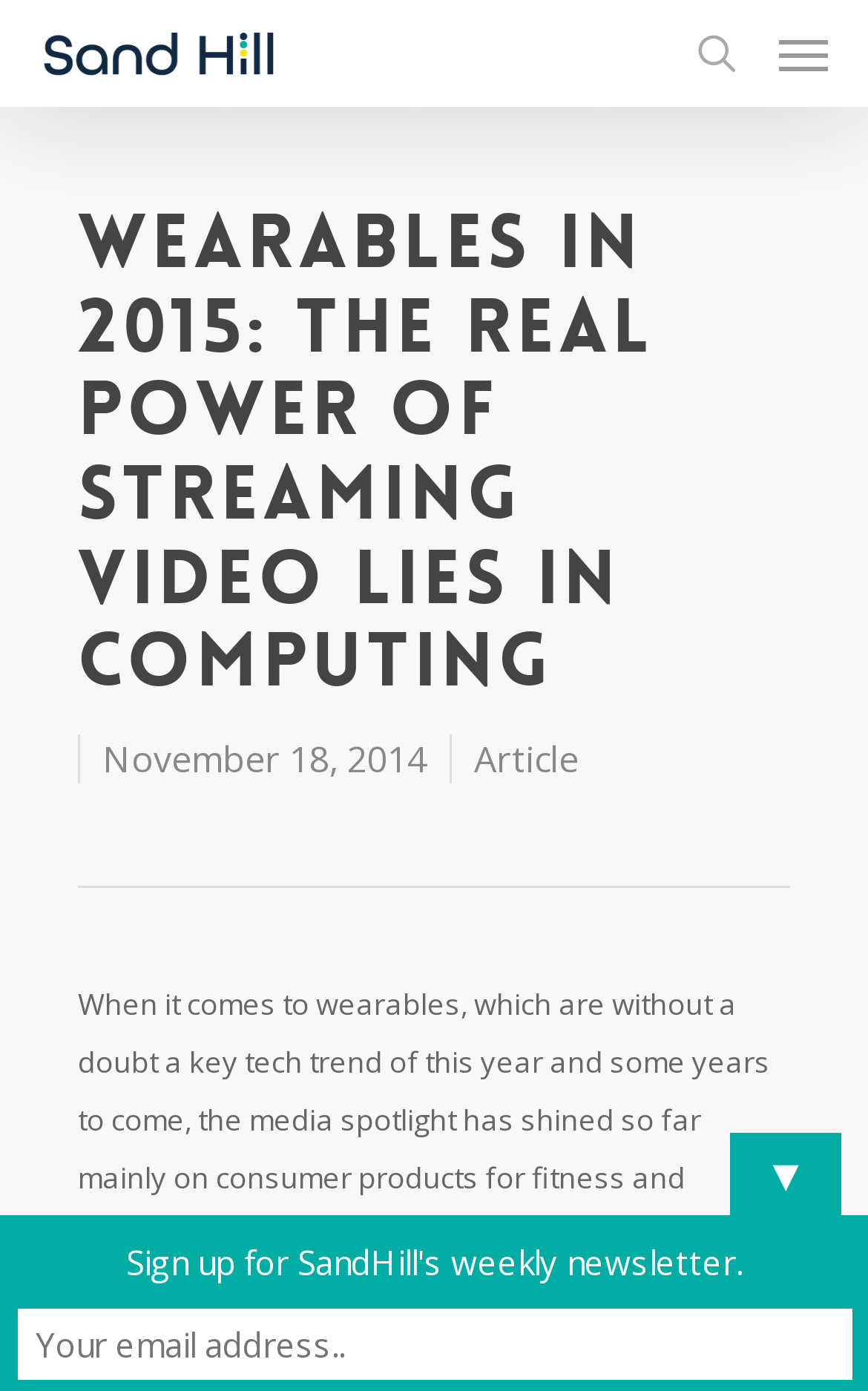What is the purpose of the textbox?
Based on the image, answer the question with as much detail as possible.

I found the purpose of the textbox by looking at the static text element with the bounding box coordinates [0.019, 0.94, 0.981, 0.992], which contains the text 'Sign up for SandHill's weekly newsletter.' and is associated with the textbox.